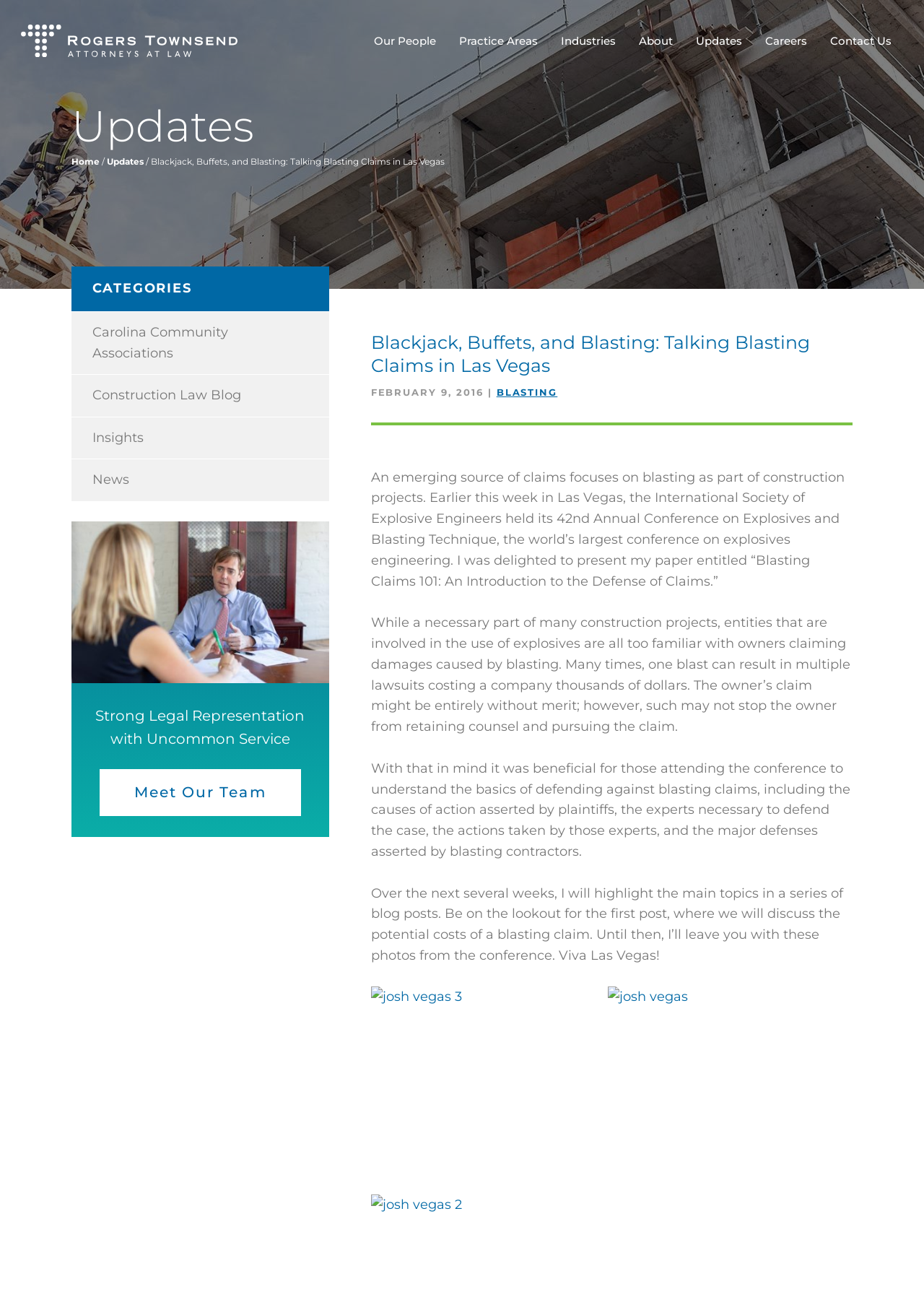What is the date of the article?
Carefully analyze the image and provide a detailed answer to the question.

I found the answer by reading the article's metadata, where I saw the text 'FEBRUARY 9, 2016 |'. This suggests that the article was published on February 9, 2016.